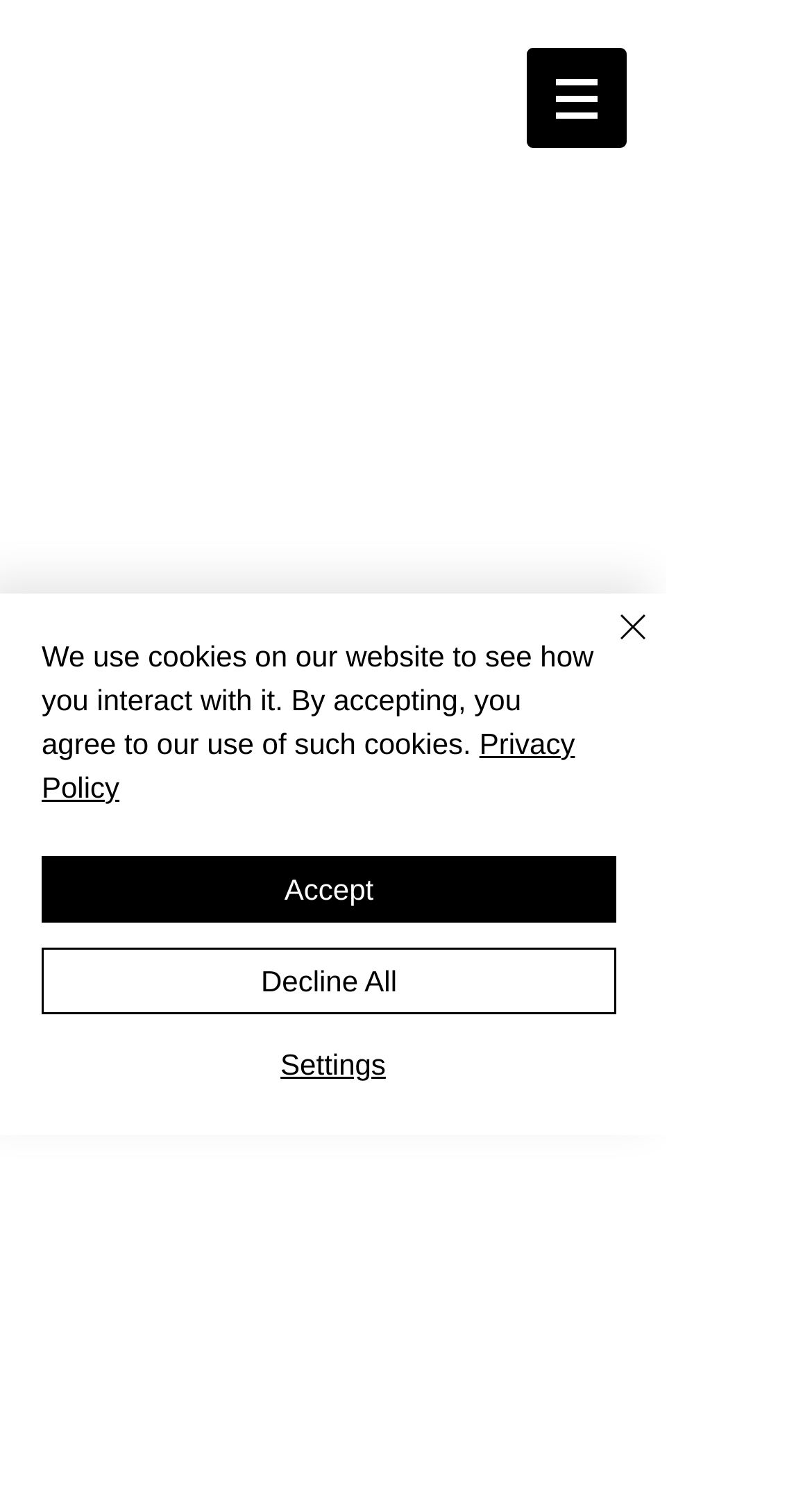Determine the bounding box coordinates for the HTML element mentioned in the following description: "Privacy Policy". The coordinates should be a list of four floats ranging from 0 to 1, represented as [left, top, right, bottom].

None